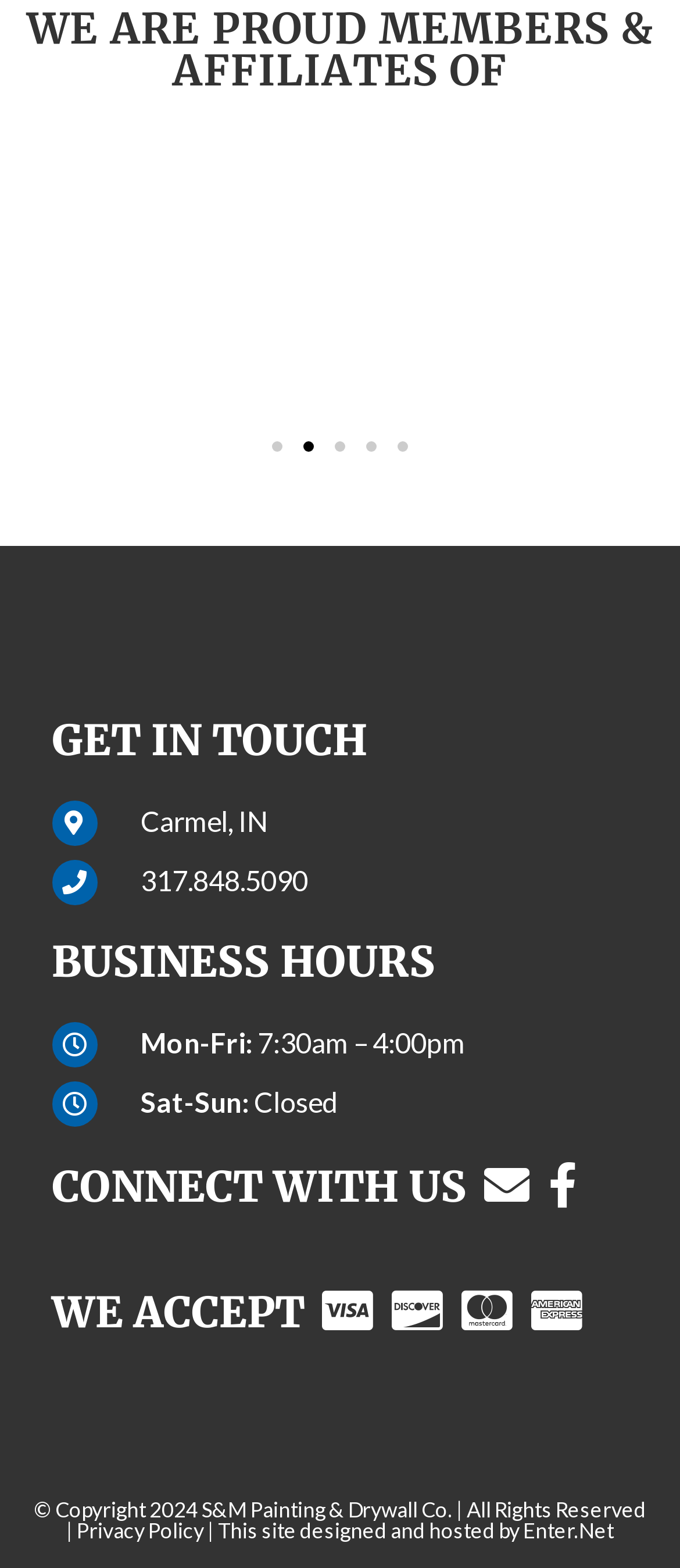What are the business hours on Saturday and Sunday?
Using the details from the image, give an elaborate explanation to answer the question.

I found the business hours in the 'BUSINESS HOURS' section, which indicates that the company is closed on Saturday and Sunday.